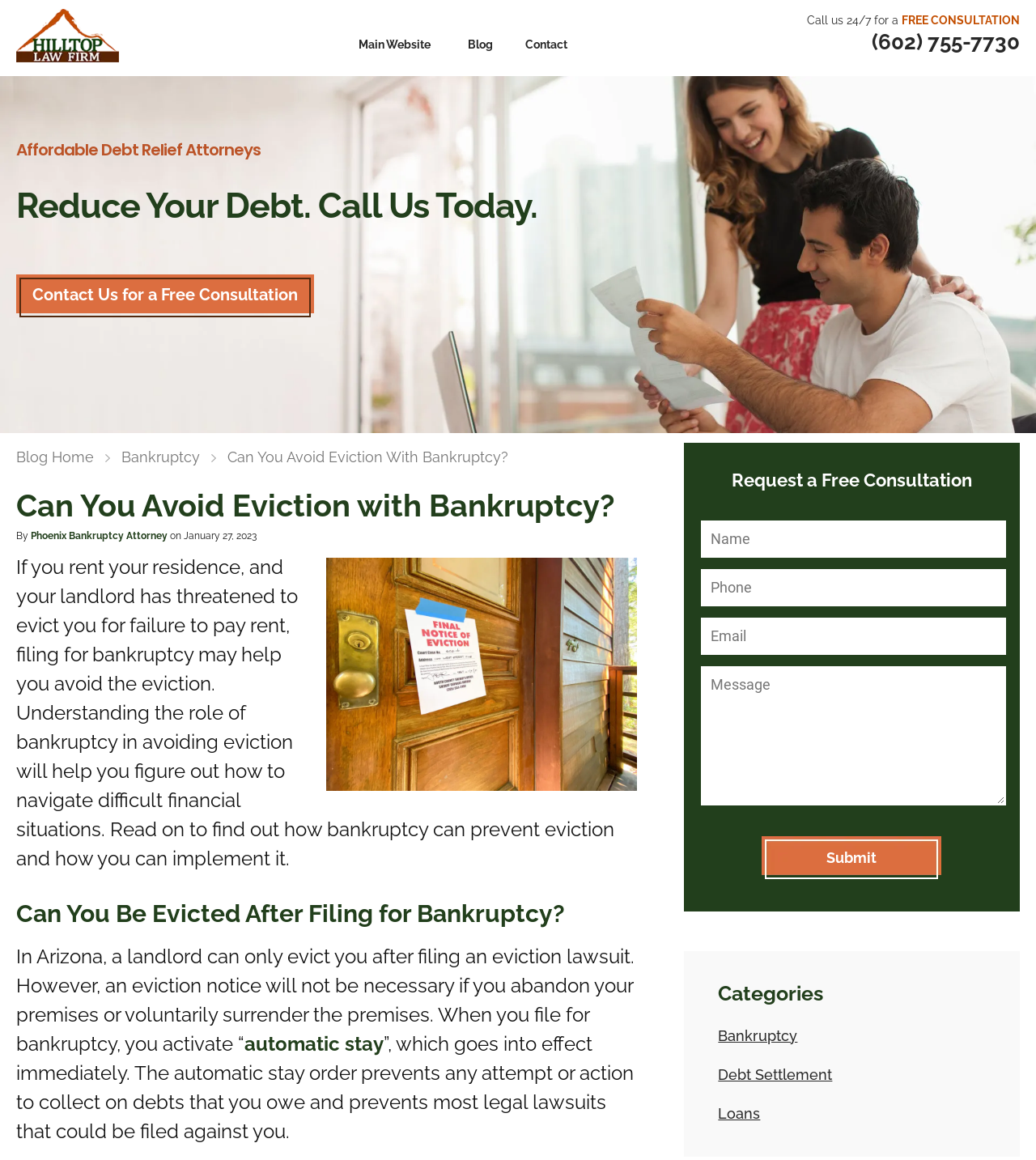Provide the bounding box coordinates of the UI element this sentence describes: "Phoenix Bankruptcy Attorney".

[0.03, 0.457, 0.162, 0.467]